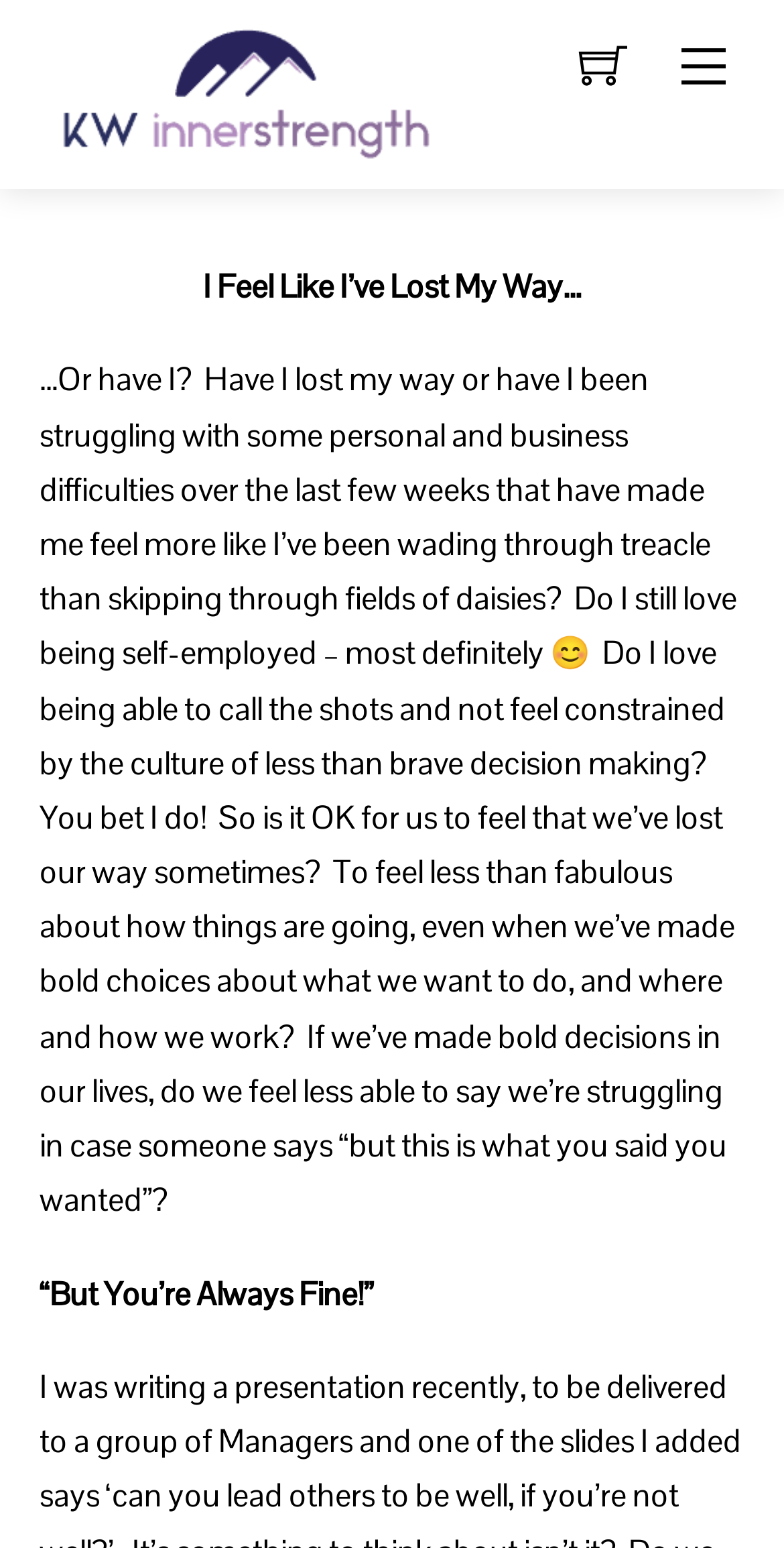Provide the bounding box coordinates of the HTML element this sentence describes: "title="KW Inner Strength"". The bounding box coordinates consist of four float numbers between 0 and 1, i.e., [left, top, right, bottom].

[0.05, 0.035, 0.563, 0.08]